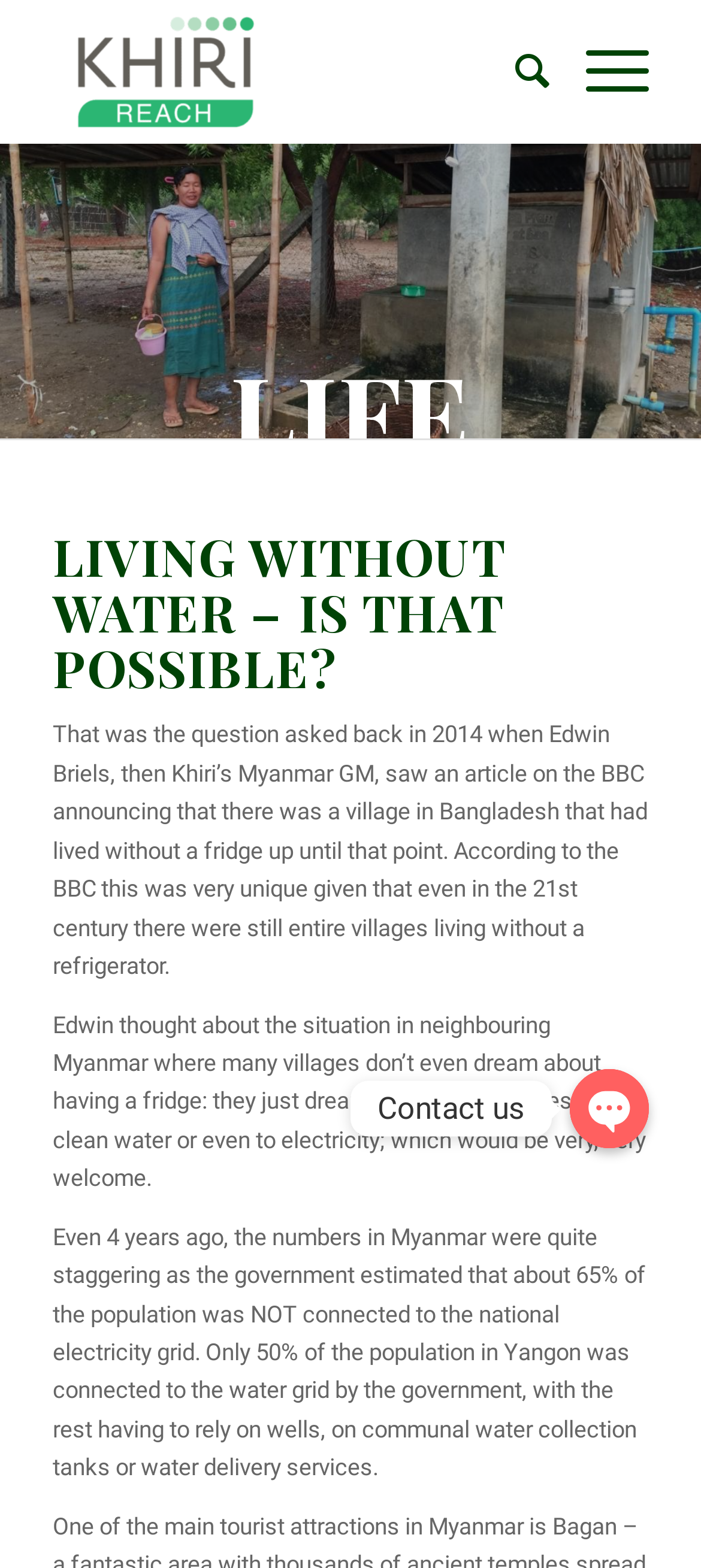Find and provide the bounding box coordinates for the UI element described here: "Search". The coordinates should be given as four float numbers between 0 and 1: [left, top, right, bottom].

[0.684, 0.0, 0.784, 0.092]